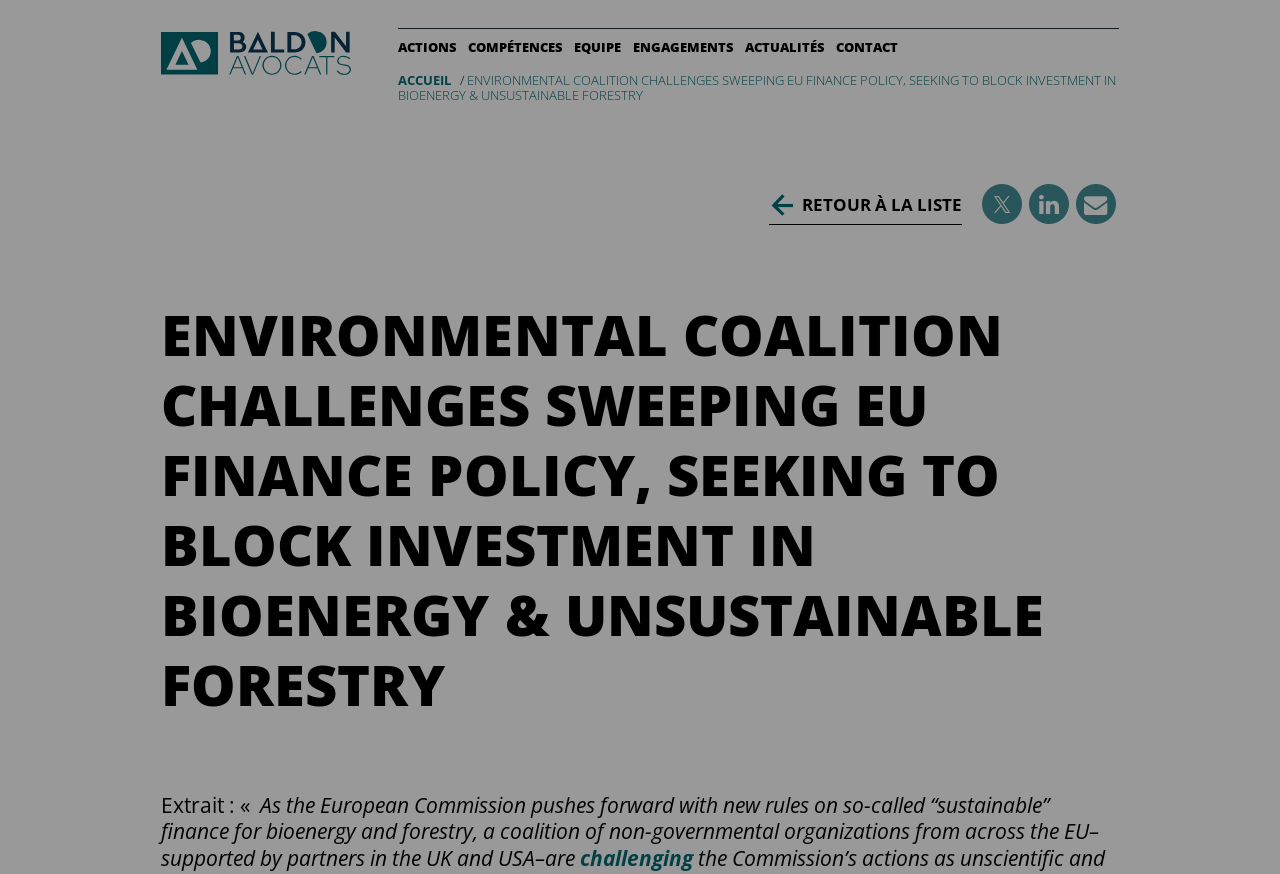Provide your answer in one word or a succinct phrase for the question: 
How many navigation links are in the top menu?

7